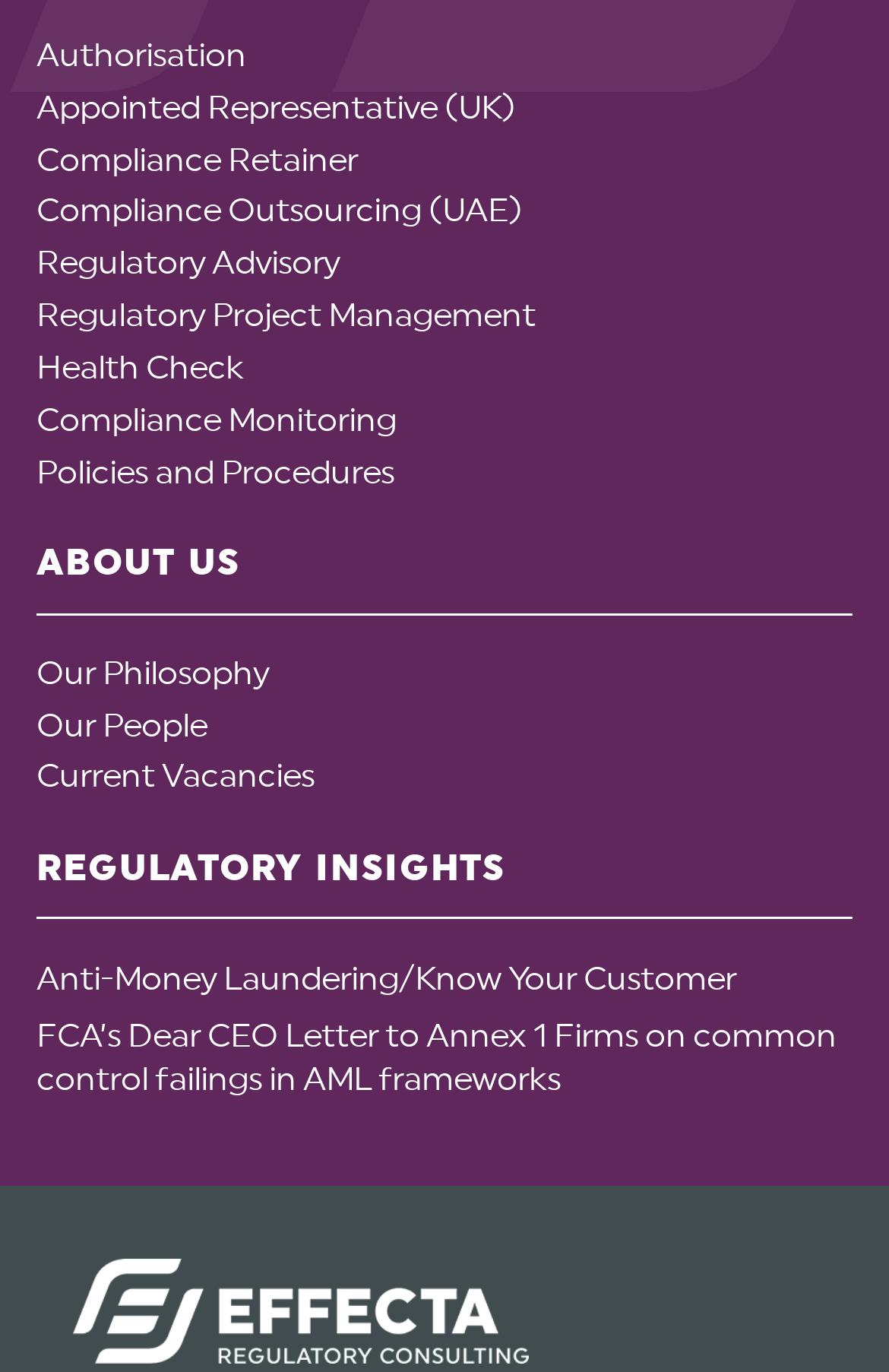Locate the UI element described by Anti-Money Laundering/Know Your Customer and provide its bounding box coordinates. Use the format (top-left x, top-left y, bottom-right x, bottom-right y) with all values as floating point numbers between 0 and 1.

[0.041, 0.699, 0.828, 0.727]